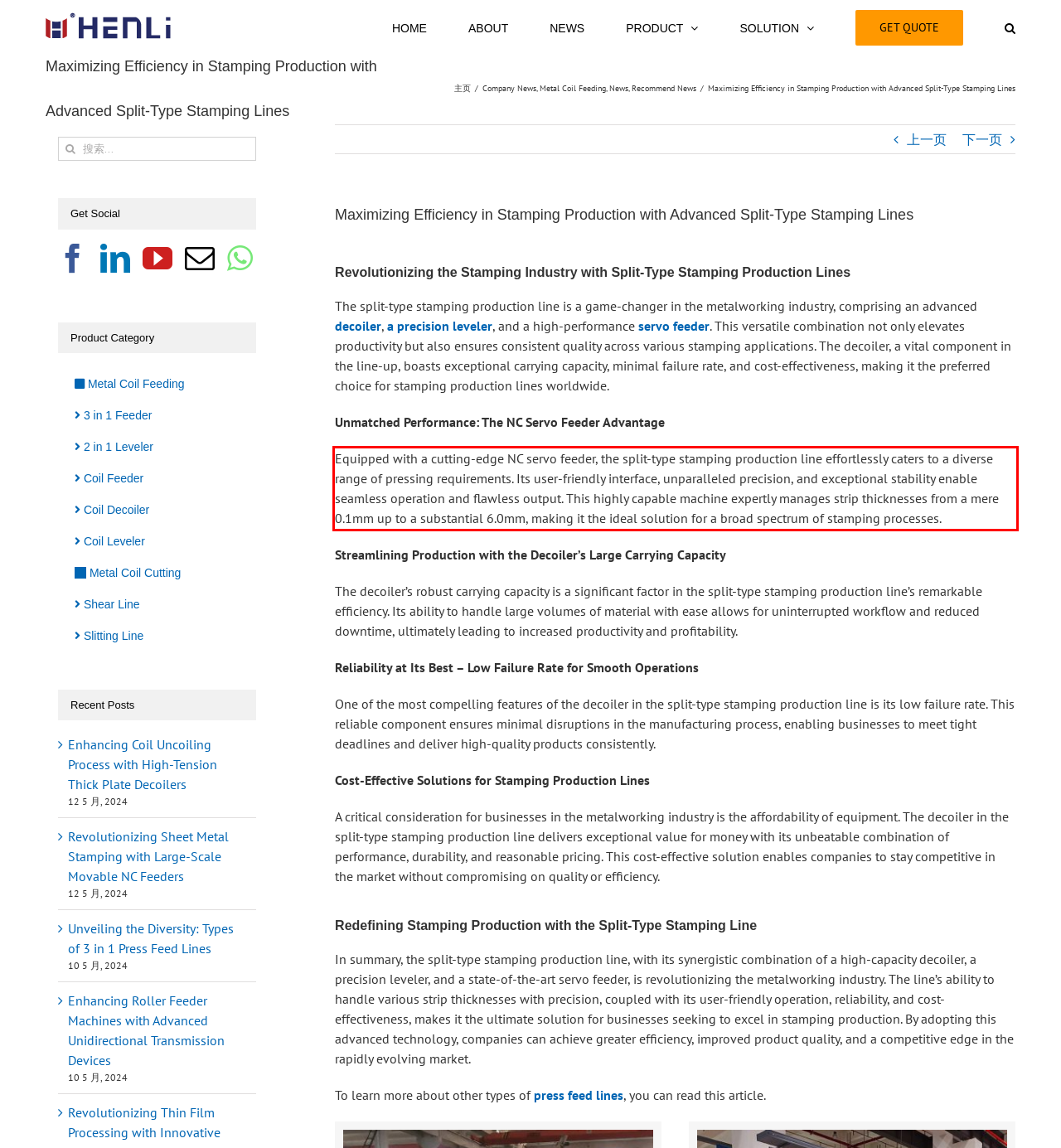Extract and provide the text found inside the red rectangle in the screenshot of the webpage.

Equipped with a cutting-edge NC servo feeder, the split-type stamping production line effortlessly caters to a diverse range of pressing requirements. Its user-friendly interface, unparalleled precision, and exceptional stability enable seamless operation and flawless output. This highly capable machine expertly manages strip thicknesses from a mere 0.1mm up to a substantial 6.0mm, making it the ideal solution for a broad spectrum of stamping processes.